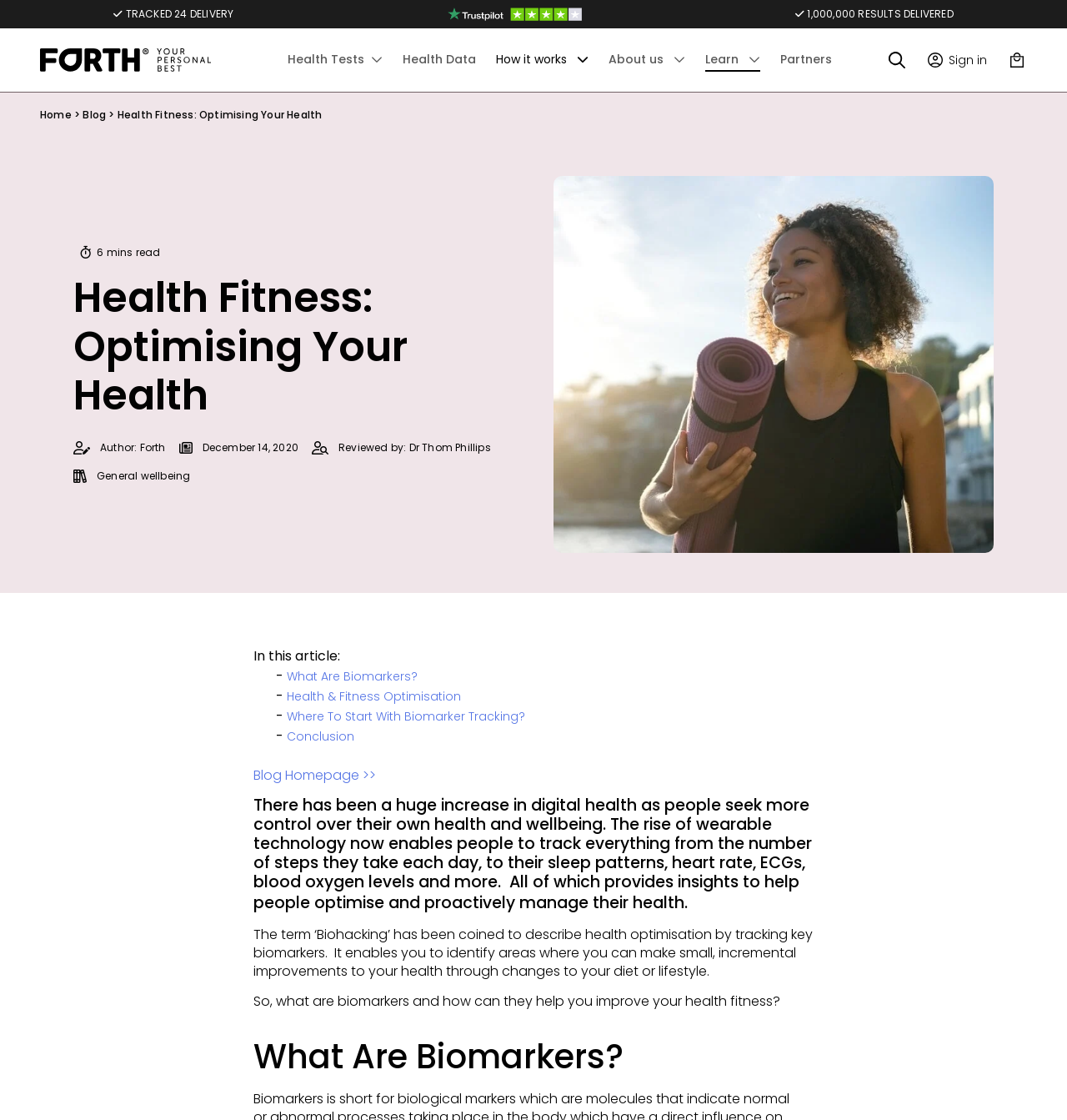Respond to the question below with a single word or phrase: What is the image description on the webpage?

Fit woman holding a yoga mat at the beach